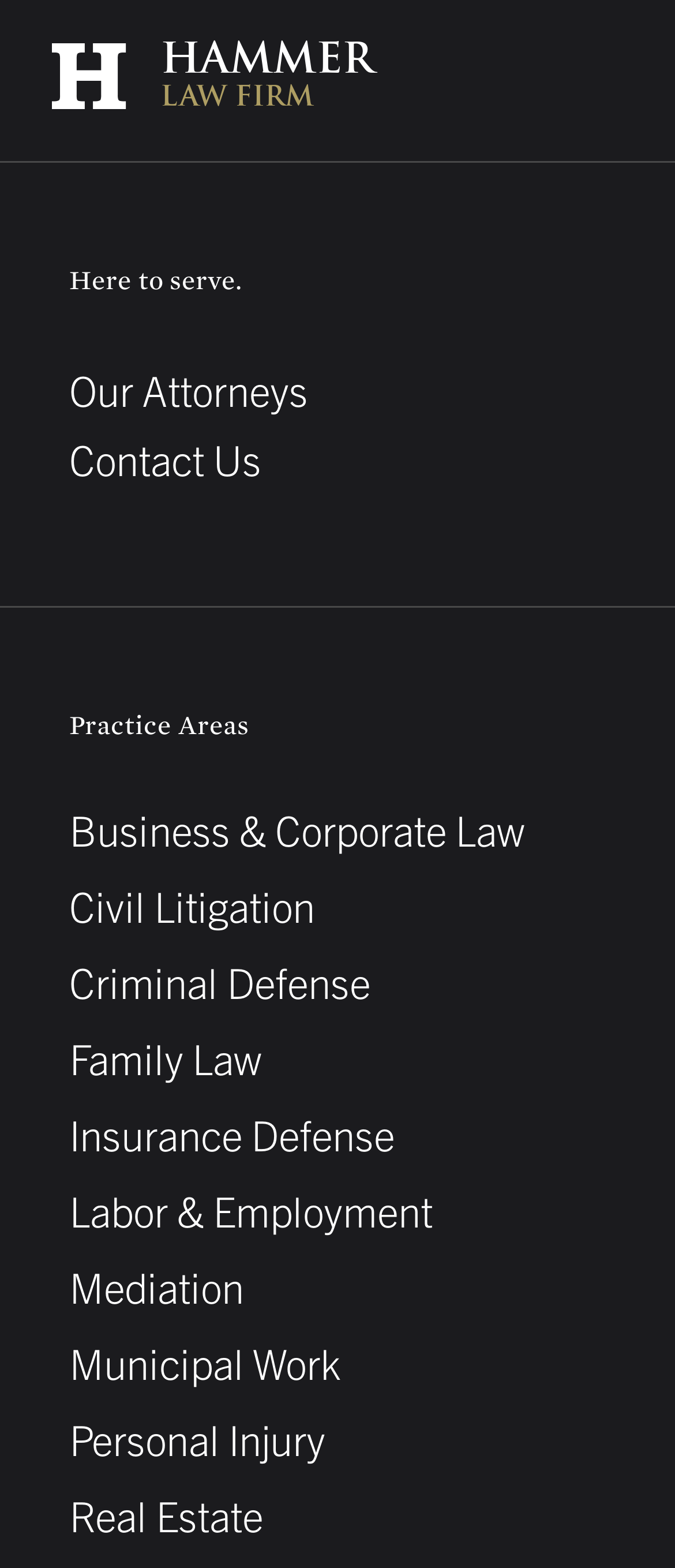What is the last practice area listed?
Provide a concise answer using a single word or phrase based on the image.

Real Estate